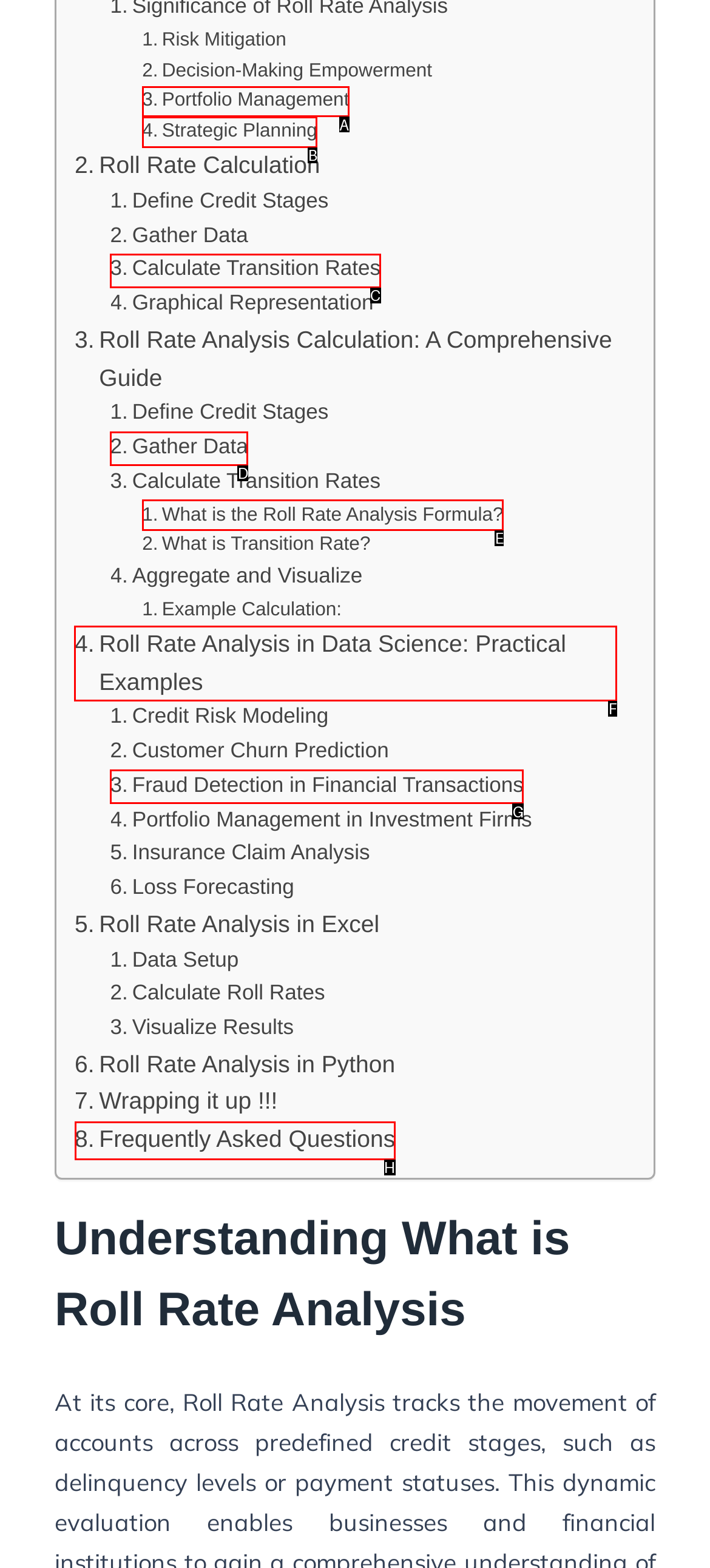Select the appropriate HTML element to click for the following task: Read about Roll Rate Analysis in Data Science: Practical Examples
Answer with the letter of the selected option from the given choices directly.

F